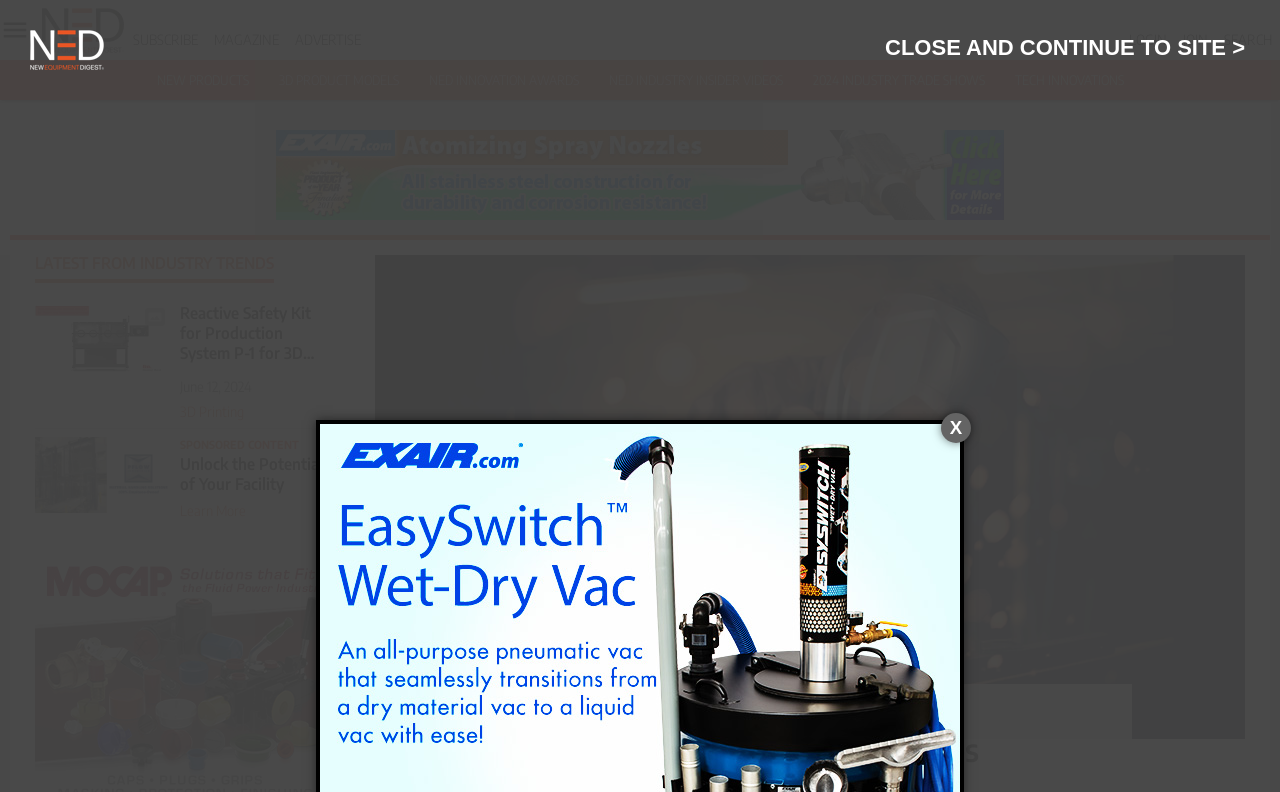Find the bounding box coordinates of the element I should click to carry out the following instruction: "Browse suppliers".

[0.0, 0.216, 0.025, 0.259]